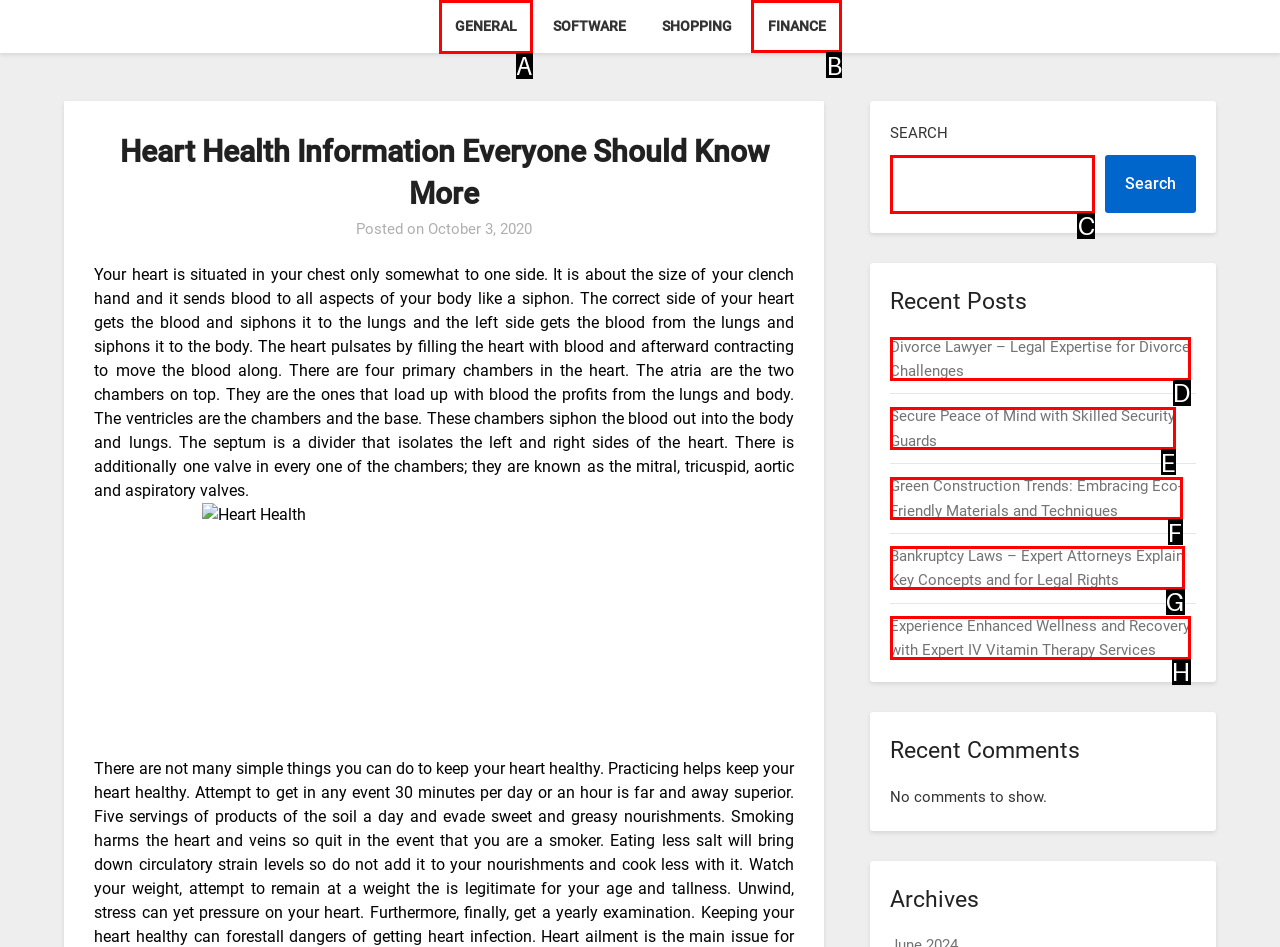Choose the UI element to click on to achieve this task: Click on GENERAL. Reply with the letter representing the selected element.

A